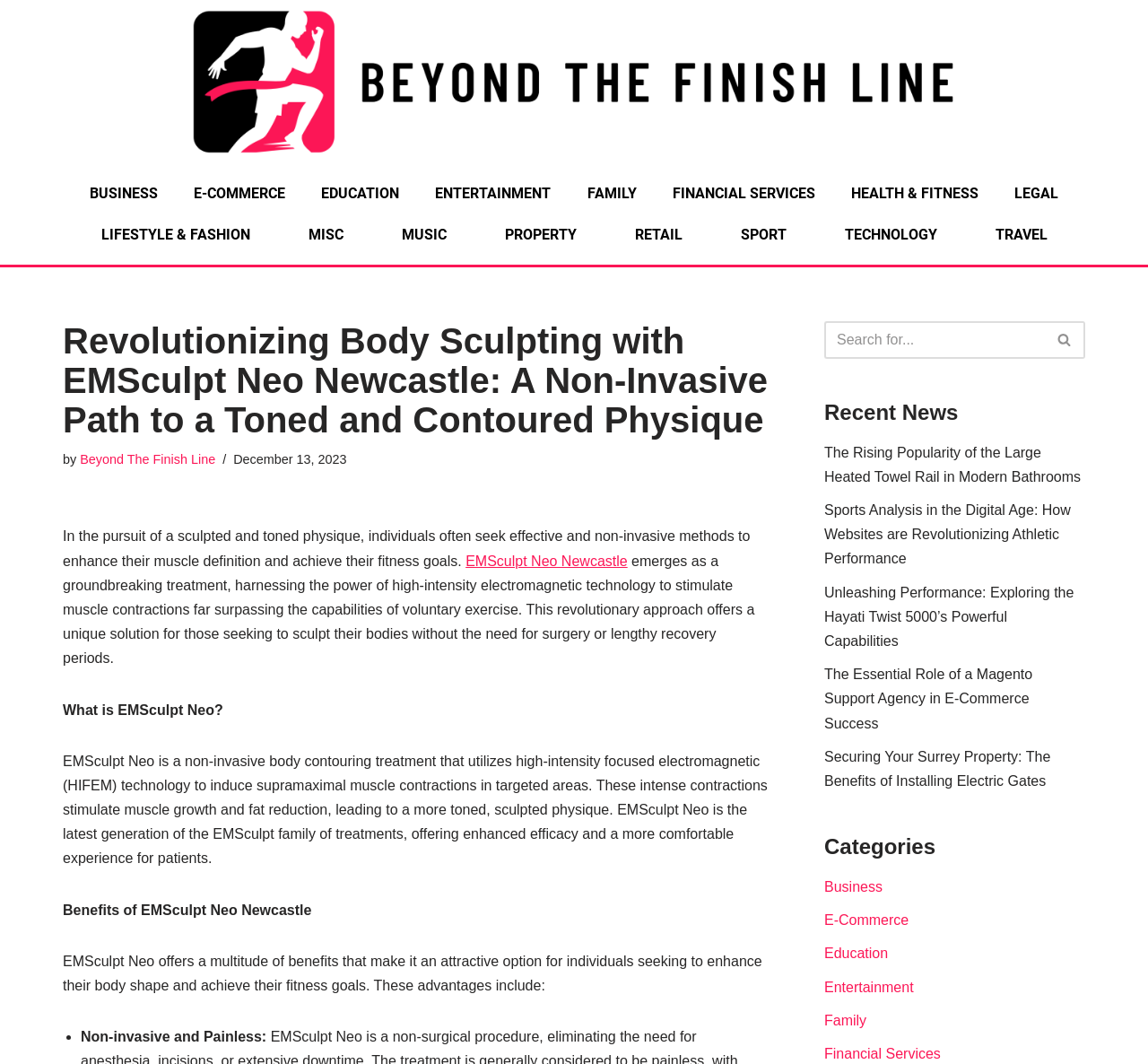Use the information in the screenshot to answer the question comprehensively: What is the benefit of EMSculpt Neo mentioned in the webpage?

I found the answer by looking at the list of benefits of EMSculpt Neo Newcastle, which includes 'Non-invasive and Painless' as one of the advantages.